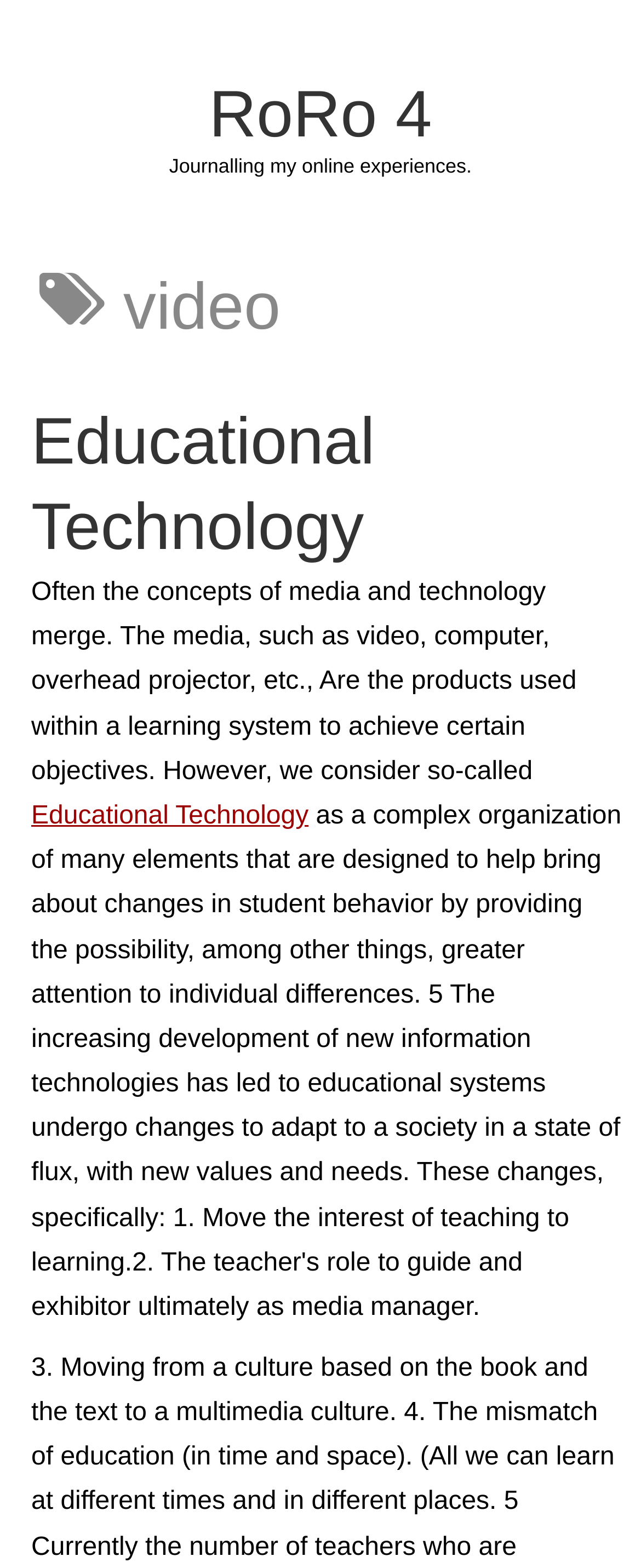Describe the entire webpage, focusing on both content and design.

The webpage appears to be a personal blog or journal focused on online experiences, specifically in the realm of educational technology. At the top of the page, there is a prominent heading titled "RoRo 4" which is also a link. Below this heading, there is a brief subtitle that reads "Journalling my online experiences." 

To the right of the subtitle, there is a header section that spans almost the entire width of the page. Within this section, there is a heading titled "Educational Technology" which is also a link. This heading is positioned near the top of the header section. 

Below the "Educational Technology" heading, there is a block of text that discusses the concept of media and technology in learning systems. The text explains how media, such as video and computers, are used to achieve certain objectives within a learning system. This text block takes up a significant portion of the header section. 

There is also another instance of the "Educational Technology" link, positioned below the text block, which may be a navigation element or a reference to a related topic. Overall, the webpage appears to be a personal reflection or journal entry on the topic of educational technology, with a focus on the intersection of media and technology in learning systems.